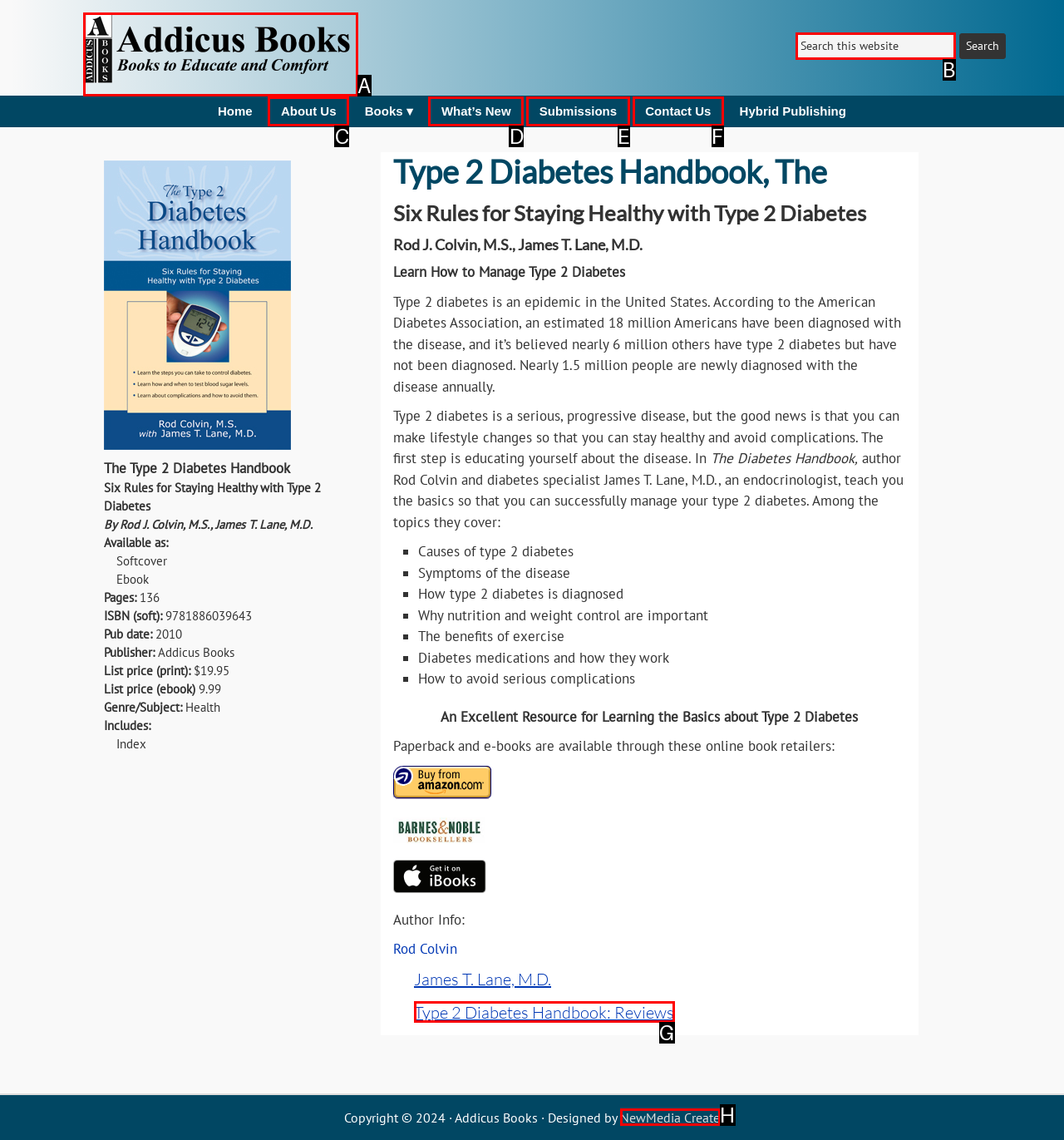Point out the option that best suits the description: Type 2 Diabetes Handbook: Reviews
Indicate your answer with the letter of the selected choice.

G